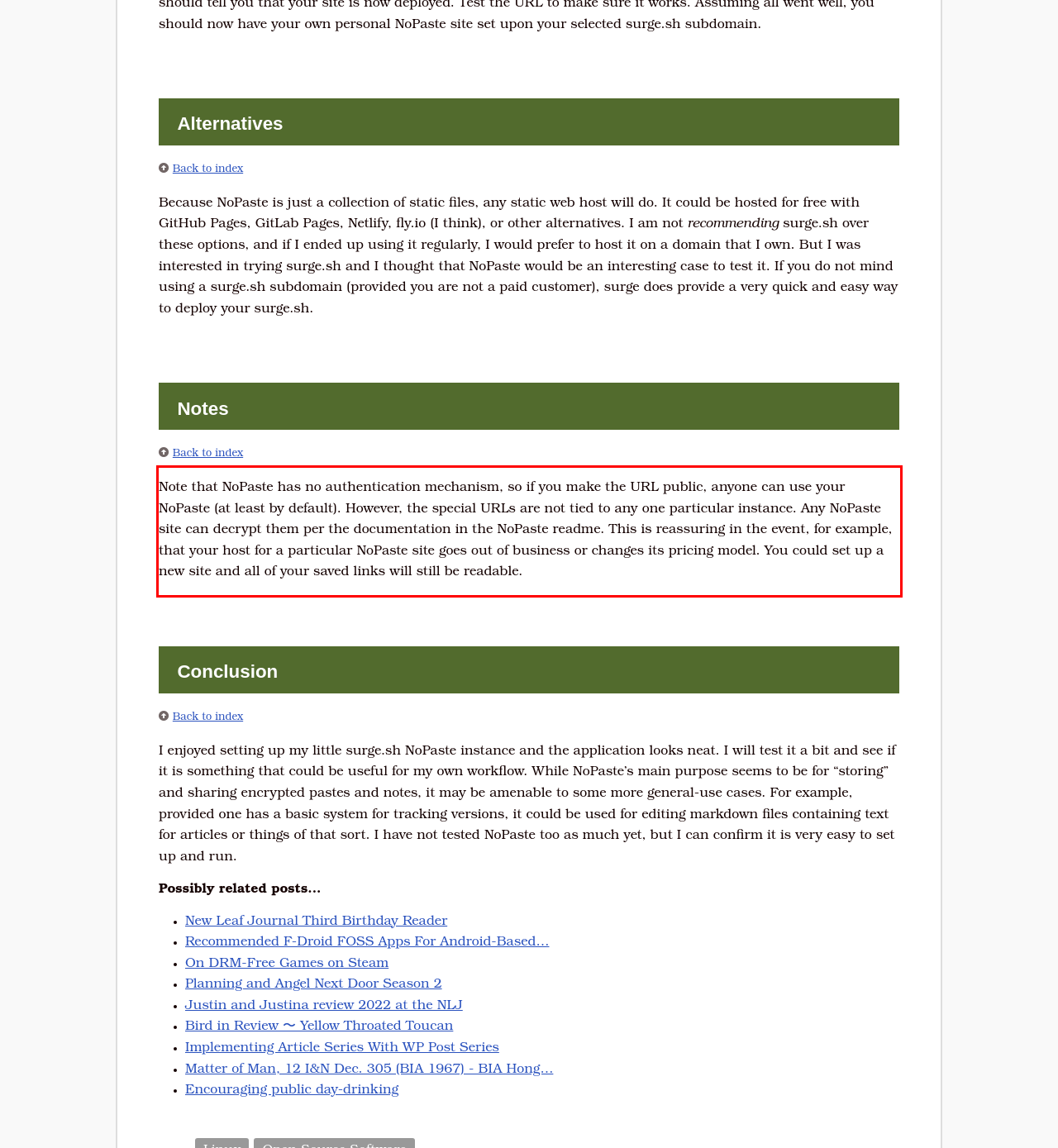You have a screenshot of a webpage with a red bounding box. Use OCR to generate the text contained within this red rectangle.

Note that NoPaste has no authentication mechanism, so if you make the URL public, anyone can use your NoPaste (at least by default). However, the special URLs are not tied to any one particular instance. Any NoPaste site can decrypt them per the documentation in the NoPaste readme. This is reassuring in the event, for example, that your host for a particular NoPaste site goes out of business or changes its pricing model. You could set up a new site and all of your saved links will still be readable.